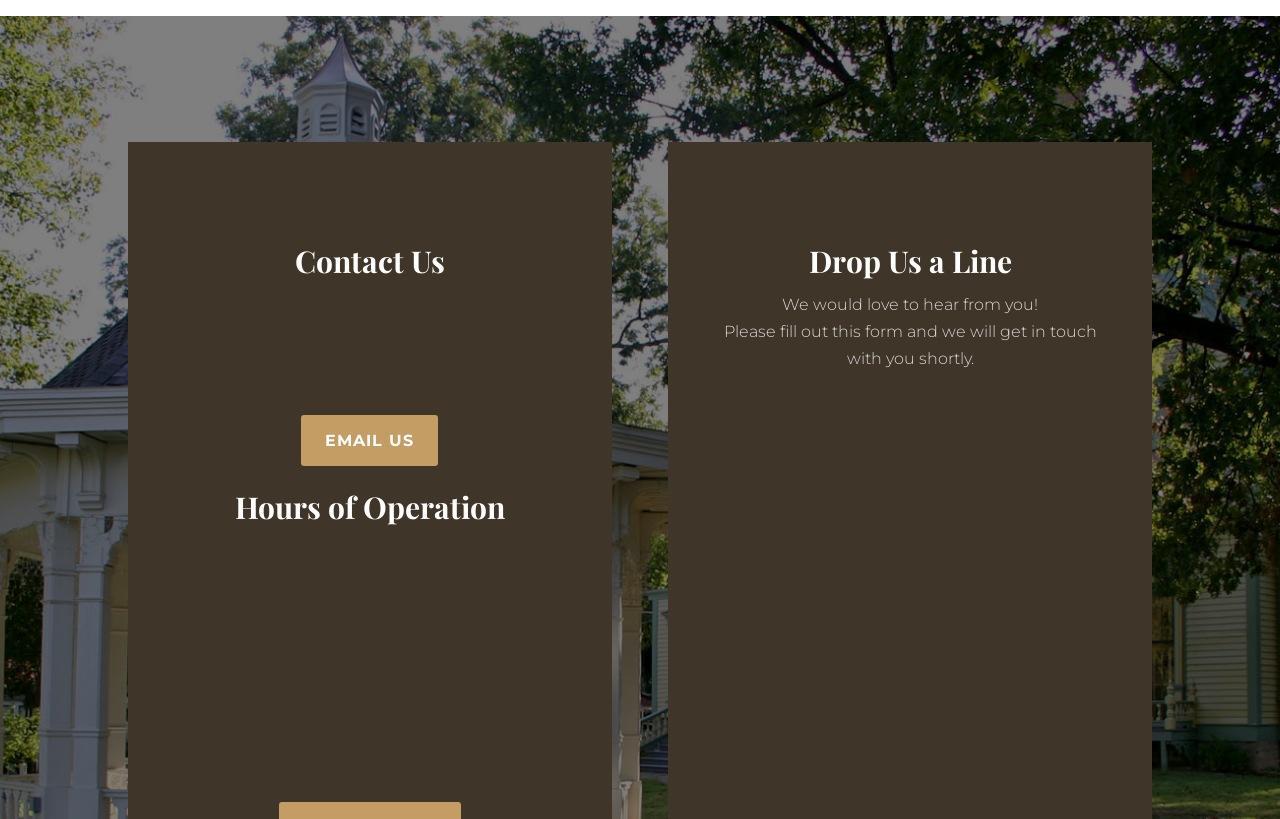Answer the question briefly using a single word or phrase: 
What is the street address of The Clayton House?

514 North 6th Street